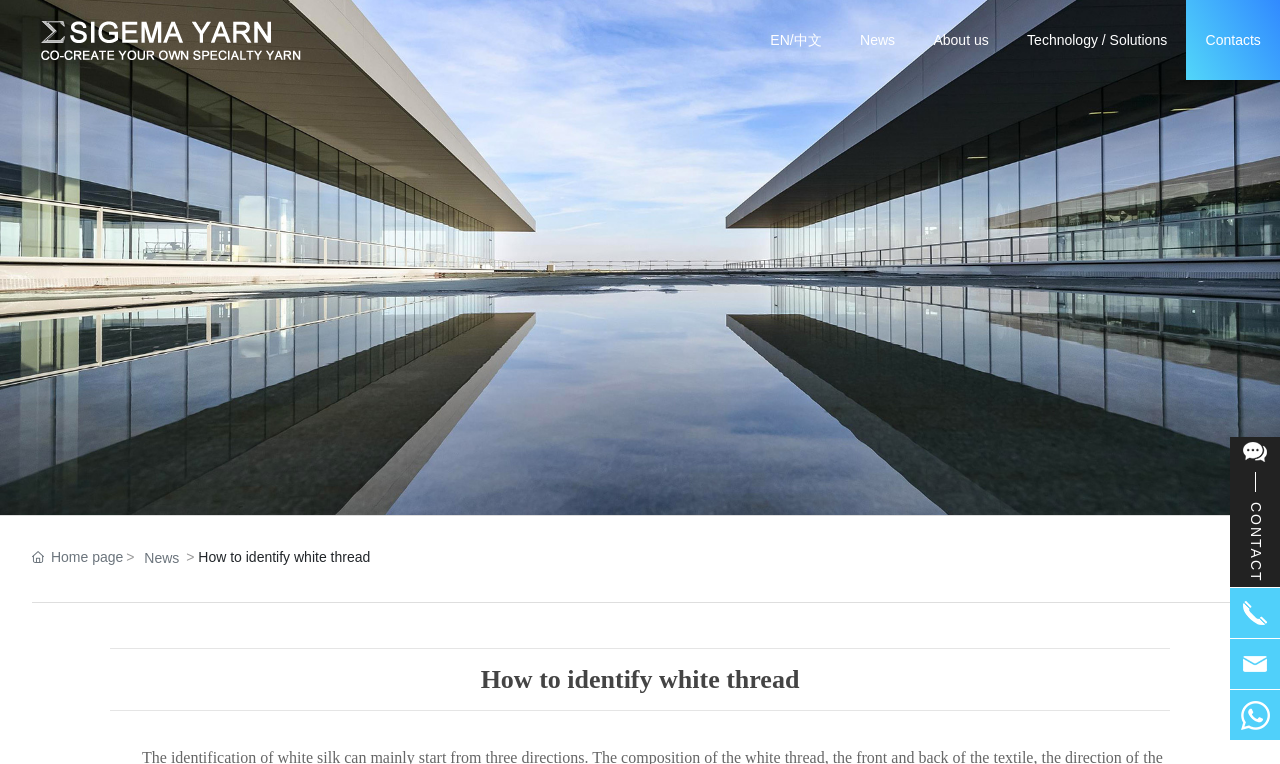Please give a short response to the question using one word or a phrase:
How many horizontal separators are there?

2